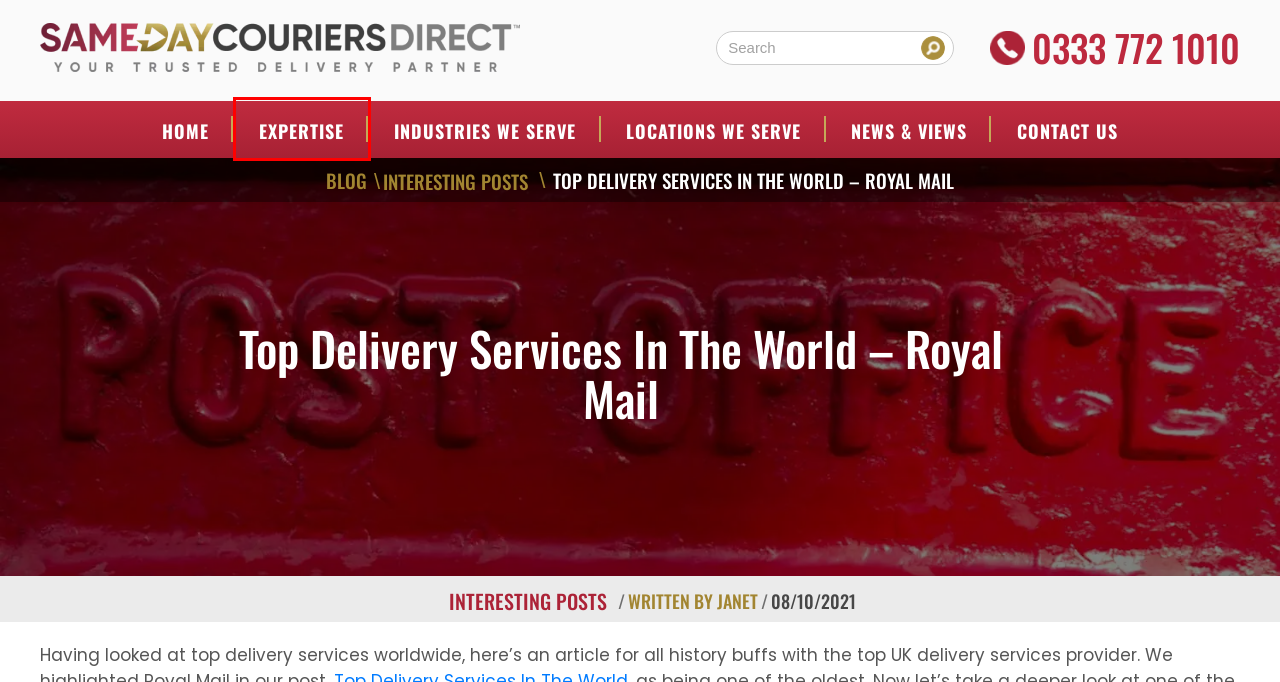Review the screenshot of a webpage that includes a red bounding box. Choose the webpage description that best matches the new webpage displayed after clicking the element within the bounding box. Here are the candidates:
A. Interesting Posts Archives - Same Day Couriers Direct
B. Contact Us - Same Day Couriers Direct By phone, email or form
C. Same Day Couriers Direct | Fast & Reliable Same Day Delivery
D. Home
E. Courier And Delivery Expertise - Same Day Couriers Direct
F. IT Information Technology - Same Day Couriers Direct
G. Our Blog - News and Views - Same Day Couriers Direct
H. Aviation - Same Day Couriers Direct - Experience and Depth of Knowledge

E